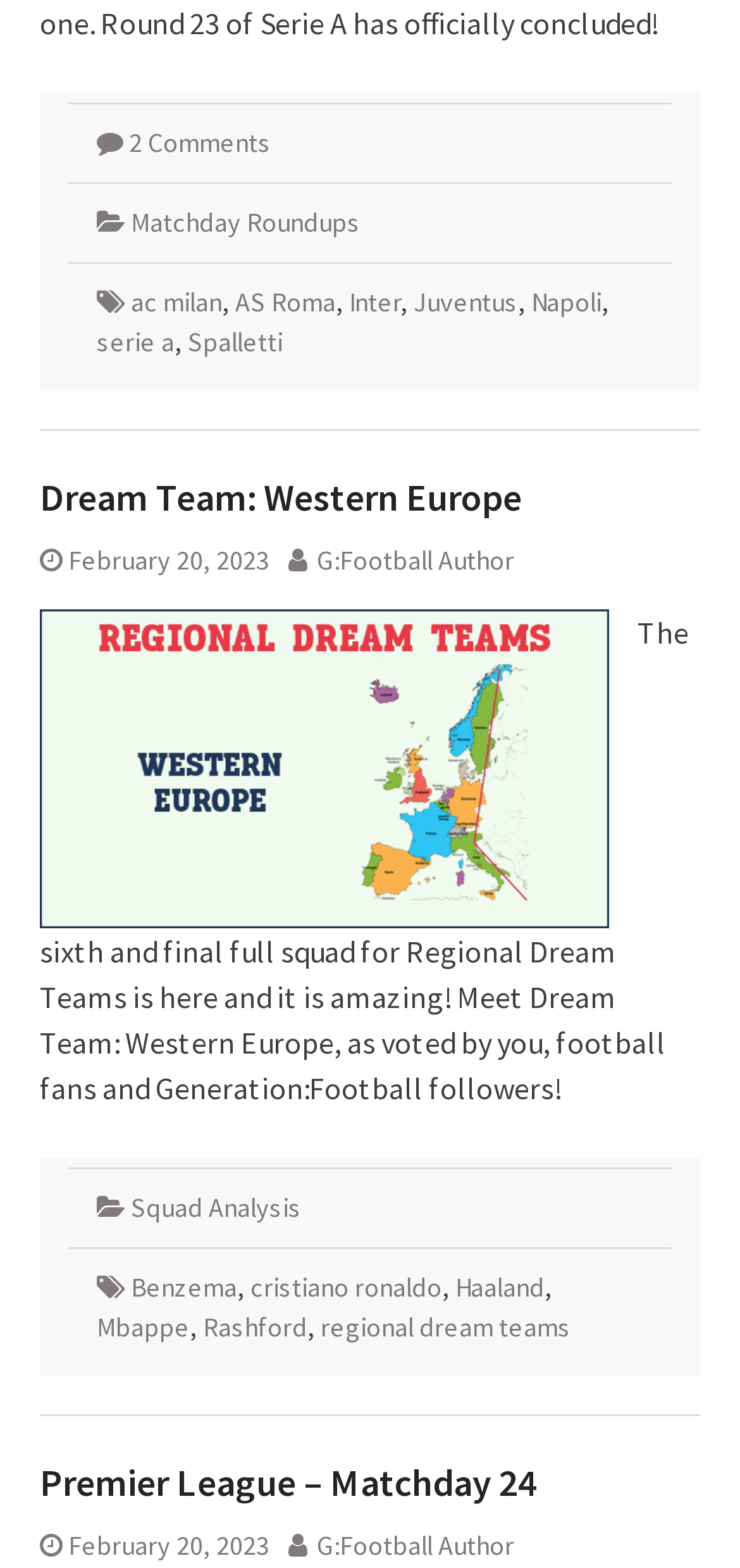Please answer the following query using a single word or phrase: 
What is the name of the squad mentioned in the article?

Dream Team: Western Europe